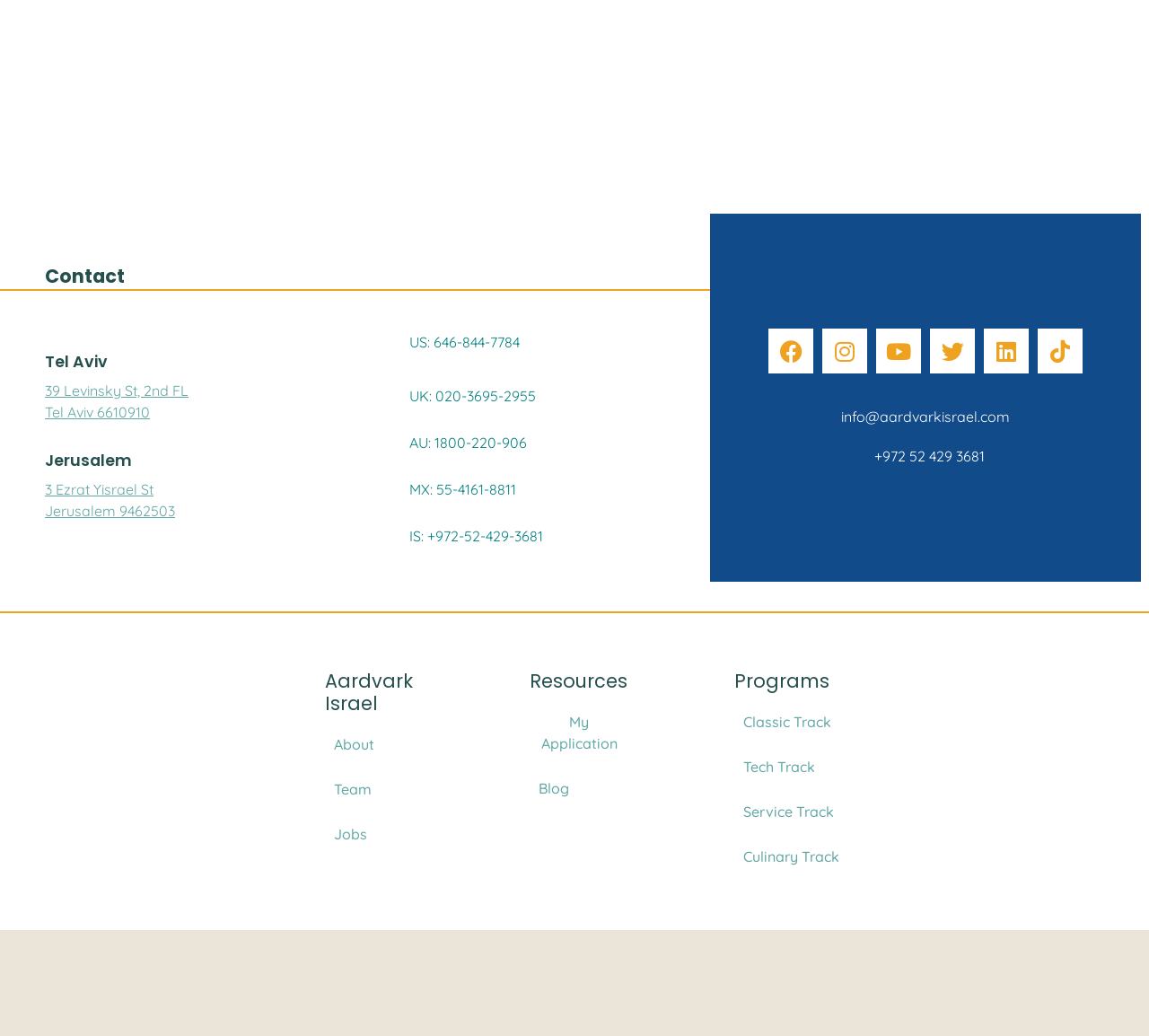Based on the image, provide a detailed and complete answer to the question: 
What is the name of the program track that involves cooking?

I found the program track related to cooking by looking at the links under the 'Programs' heading, and I saw that one of the options is 'Culinary Track'.